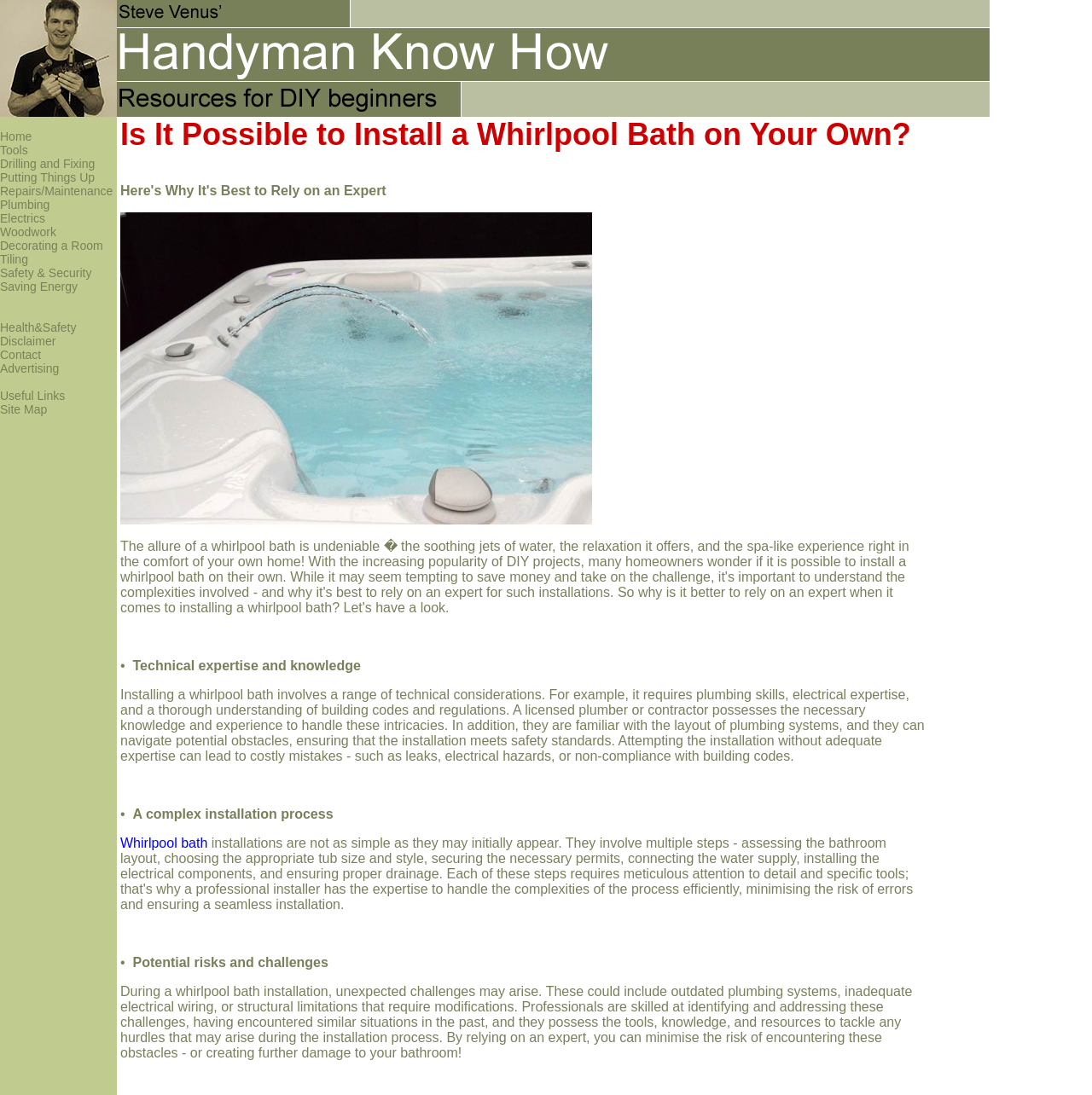Provide the bounding box coordinates for the specified HTML element described in this description: "Decorating a Room". The coordinates should be four float numbers ranging from 0 to 1, in the format [left, top, right, bottom].

[0.0, 0.218, 0.094, 0.231]